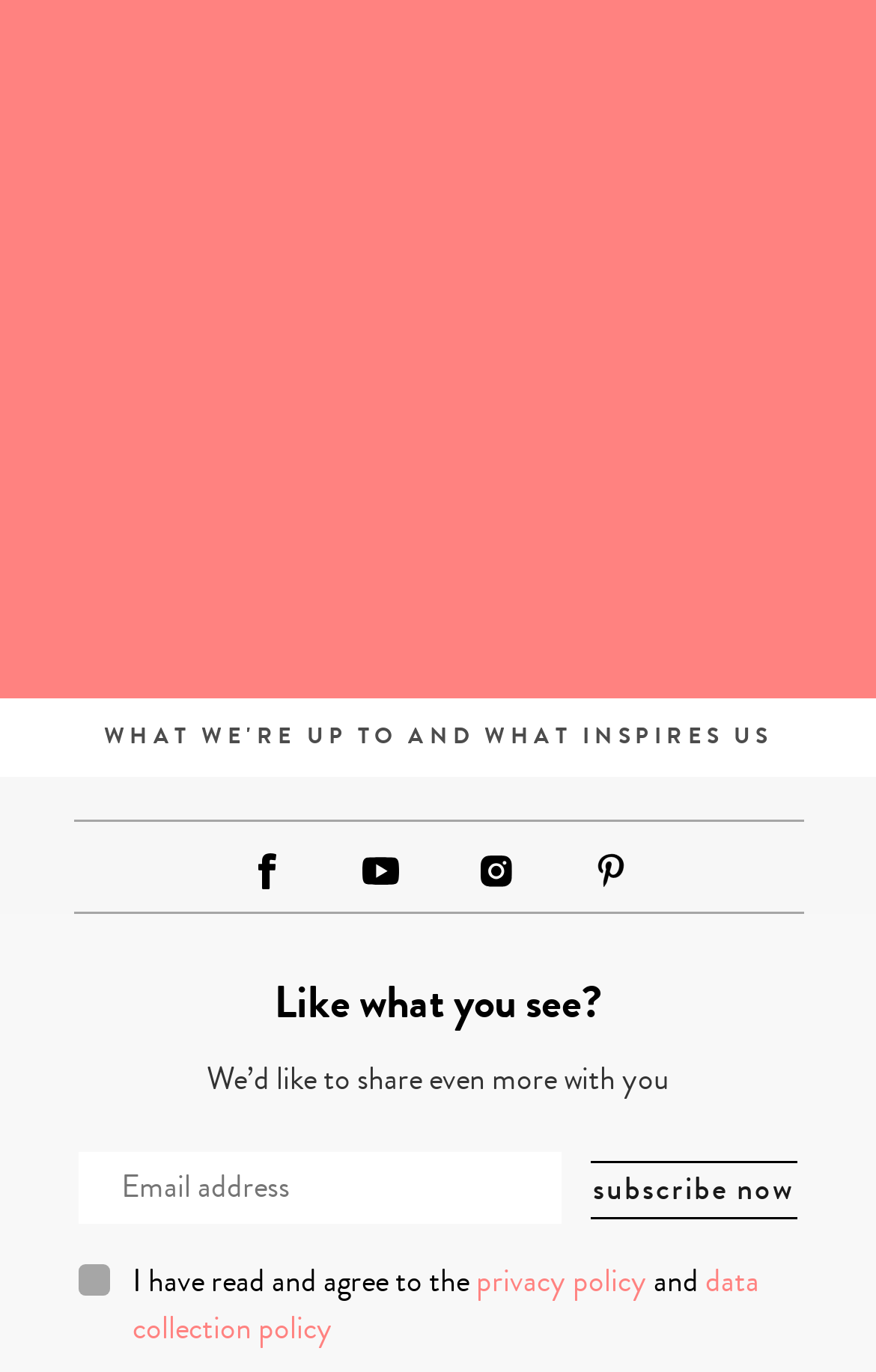What is the main topic of the webpage?
Using the image as a reference, give a one-word or short phrase answer.

Parenting